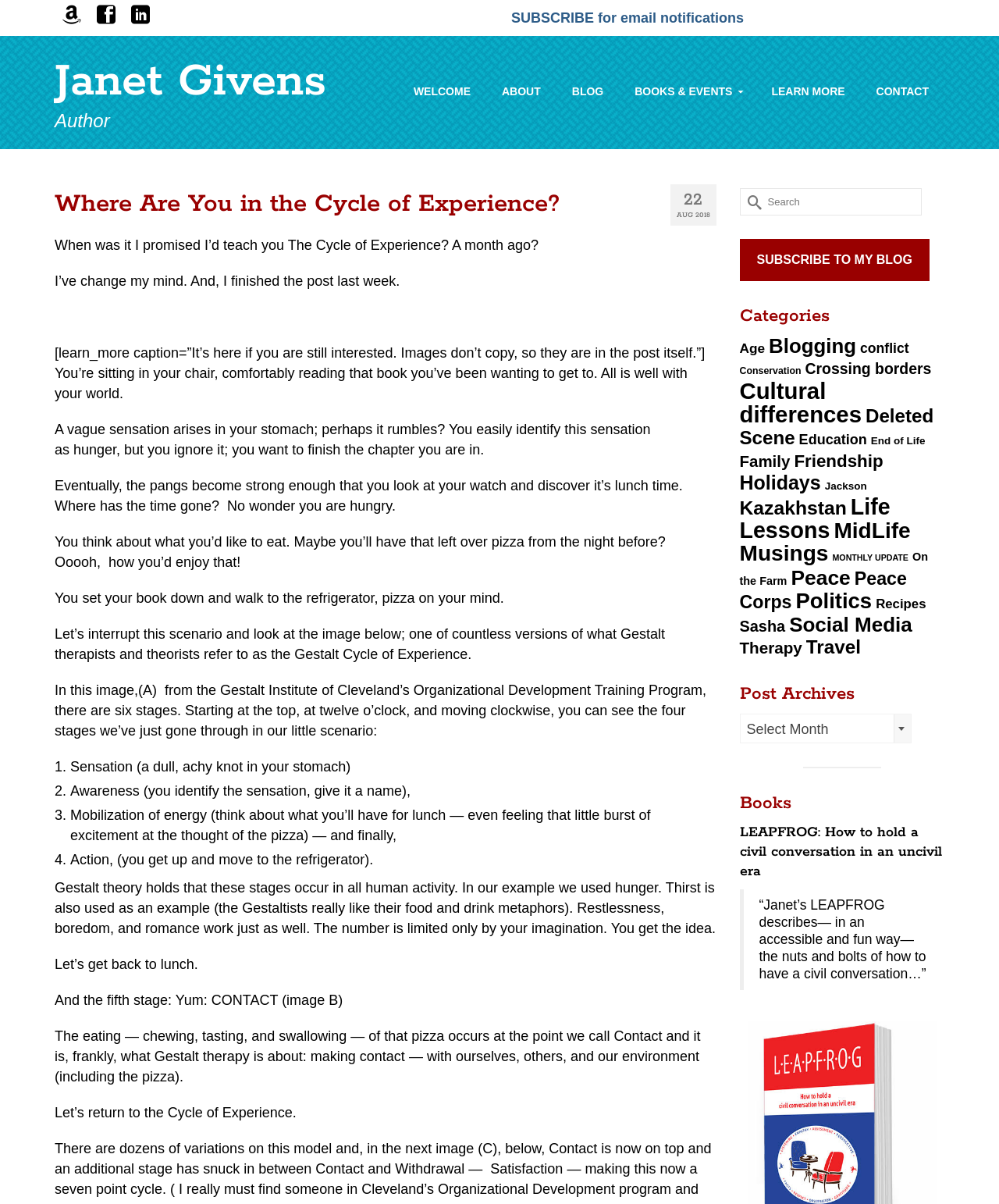Create a full and detailed caption for the entire webpage.

This webpage is a blog post titled "Where Are You in the Cycle of Experience?" by Janet Givens. At the top, there are several social media links and a subscribe button. Below that, there is a navigation menu with links to different sections of the website, including "WELCOME", "ABOUT", "BLOG", "BOOKS & EVENTS", "LEARN MORE", and "CONTACT".

The main content of the blog post is a long article that discusses the concept of the Cycle of Experience, which is a model used in Gestalt therapy to describe the stages of human activity. The article uses a relatable scenario of a person reading a book and getting hungry to illustrate the different stages of the cycle, including sensation, awareness, mobilization of energy, and action.

Throughout the article, there are several paragraphs of text, as well as a few lists and headings that break up the content. There is also an image mentioned in the text, but it is not explicitly described.

On the right-hand side of the page, there is a search bar and a list of categories, including "Age", "Blogging", "Conflict", and many others. Each category has a number of items associated with it, and some have a large number of items.

Further down the page, there is a section titled "Post Archives" with a dropdown menu to select a month, and a section titled "Books" with a heading for a specific book titled "LEAPFROG: How to hold a civil conversation in an uncivil era". There is also a blockquote with a quote about the book.

At the very bottom of the page, there is a "To Top" button that allows the user to quickly scroll back to the top of the page.